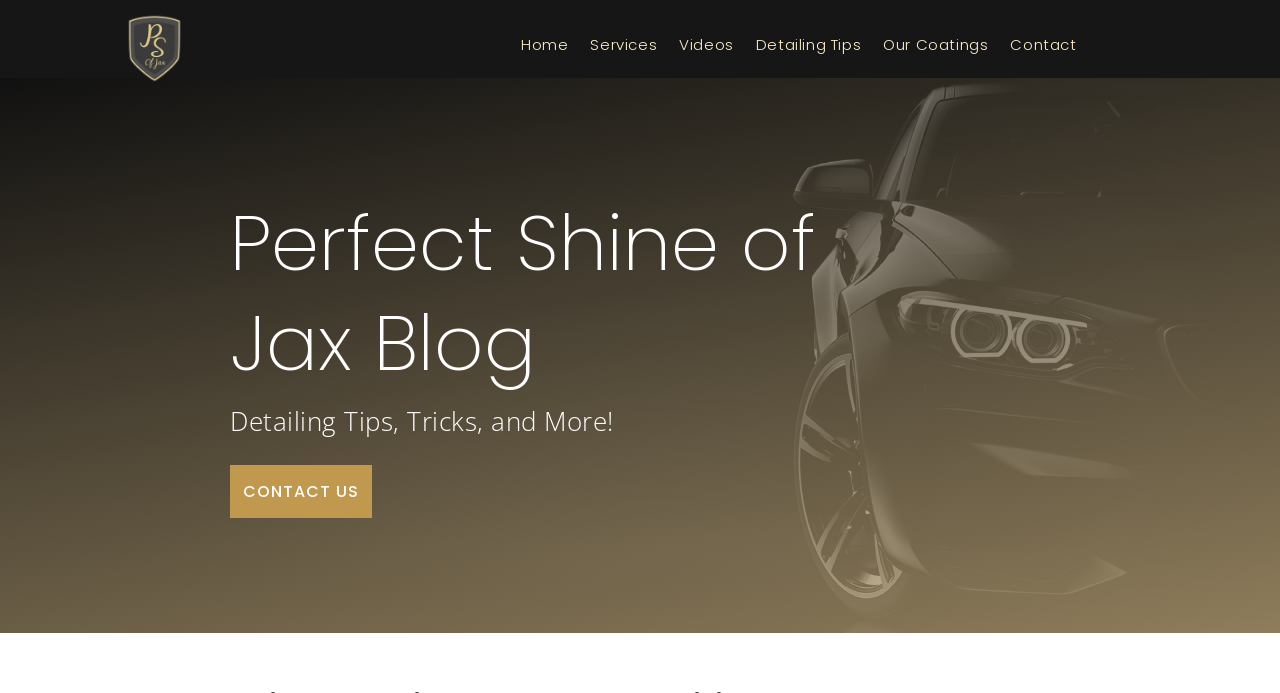What is the purpose of the website?
Give a one-word or short phrase answer based on the image.

Auto detailing and ceramic coating